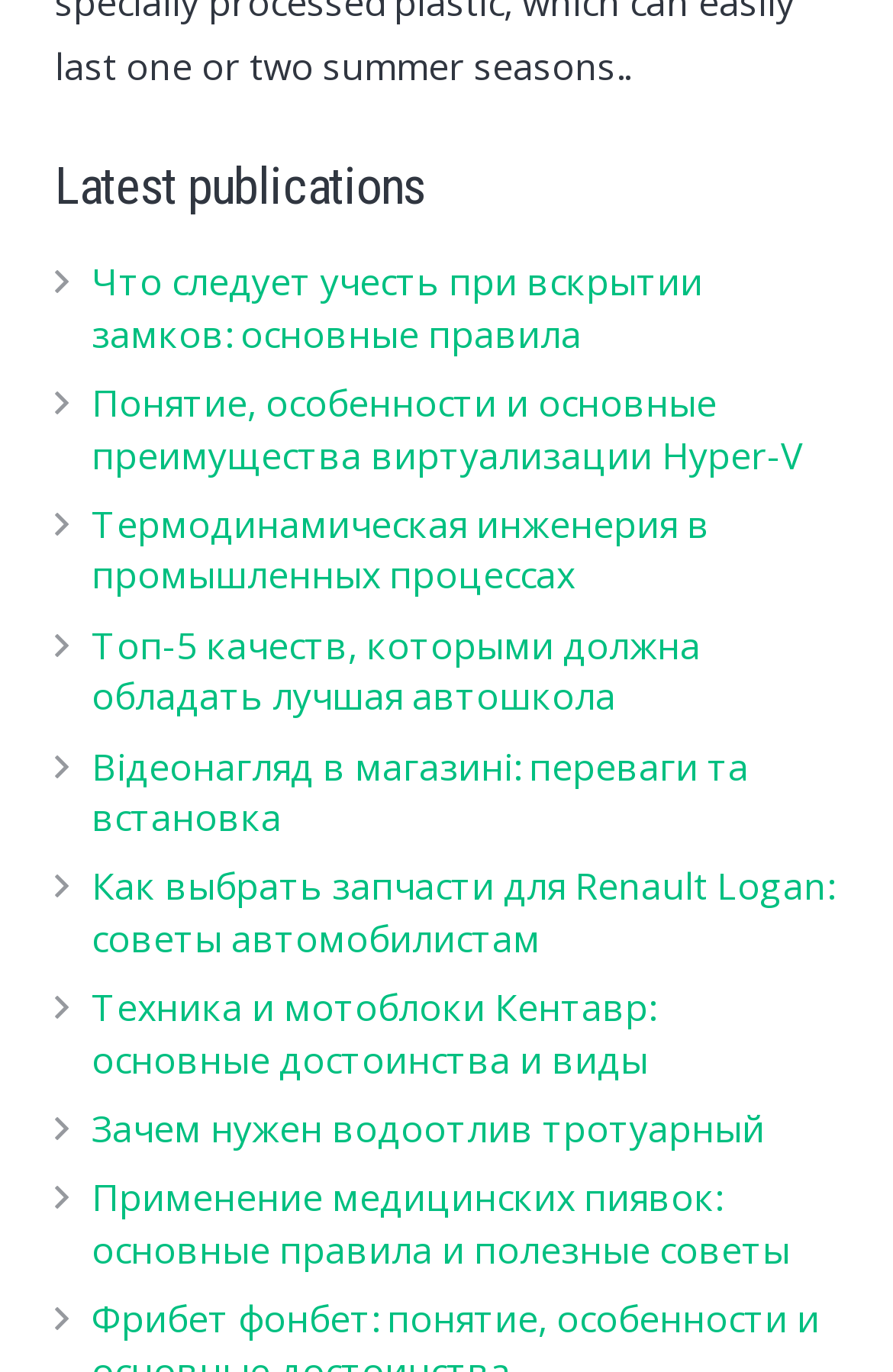Highlight the bounding box coordinates of the element you need to click to perform the following instruction: "Read about what to consider when opening locks."

[0.103, 0.188, 0.787, 0.262]